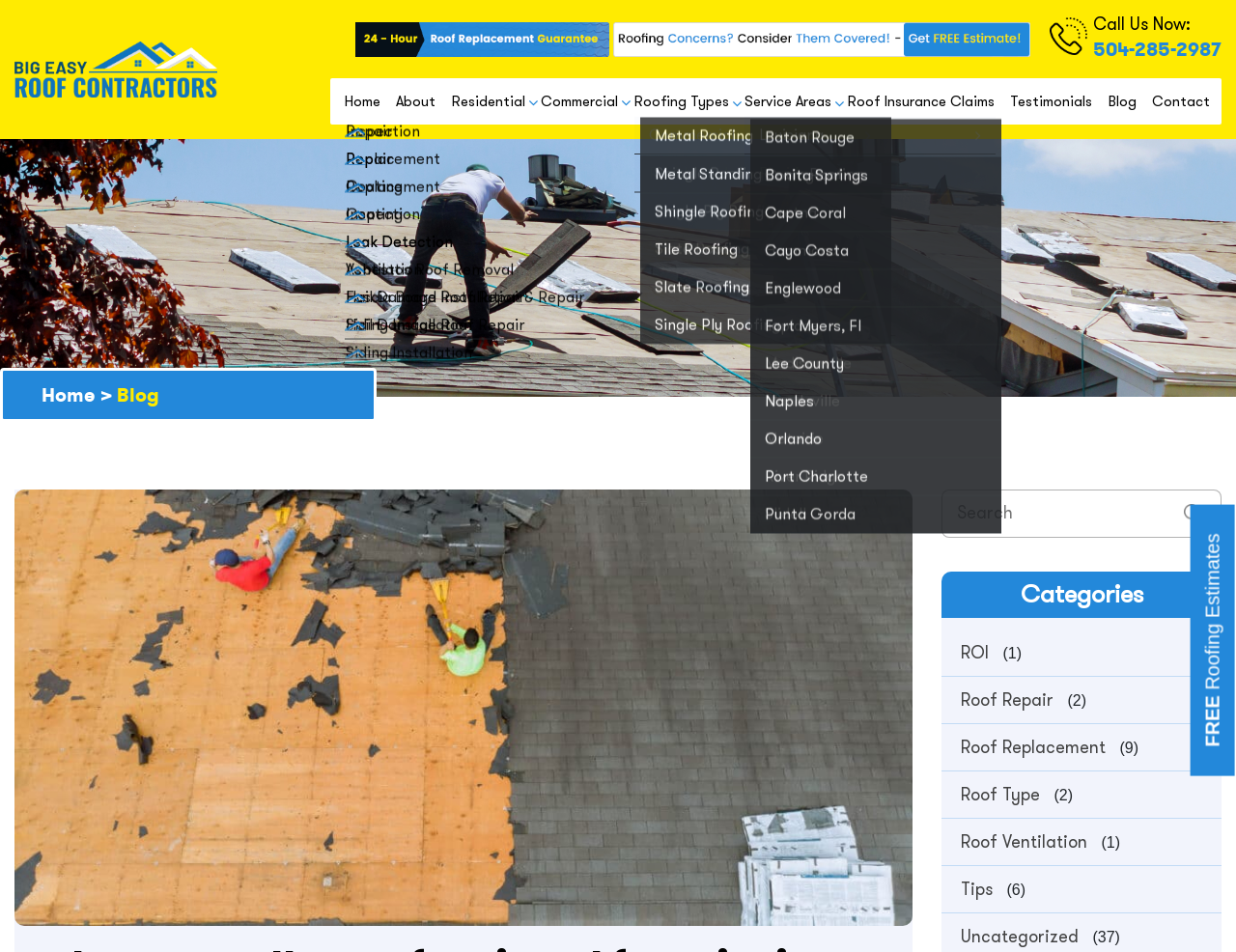Provide the bounding box coordinates for the UI element that is described as: "Roof Repair".

[0.777, 0.721, 0.86, 0.749]